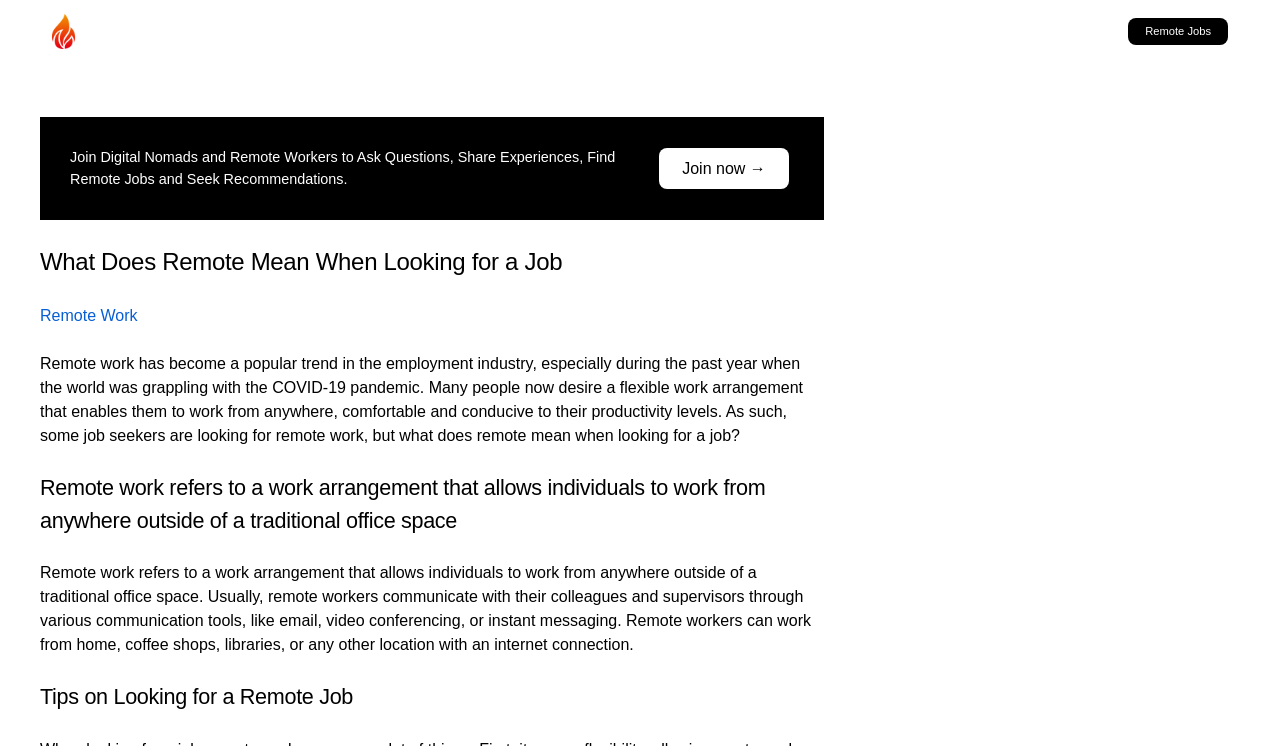Use a single word or phrase to answer the question: 
How do remote workers communicate with colleagues?

Through communication tools